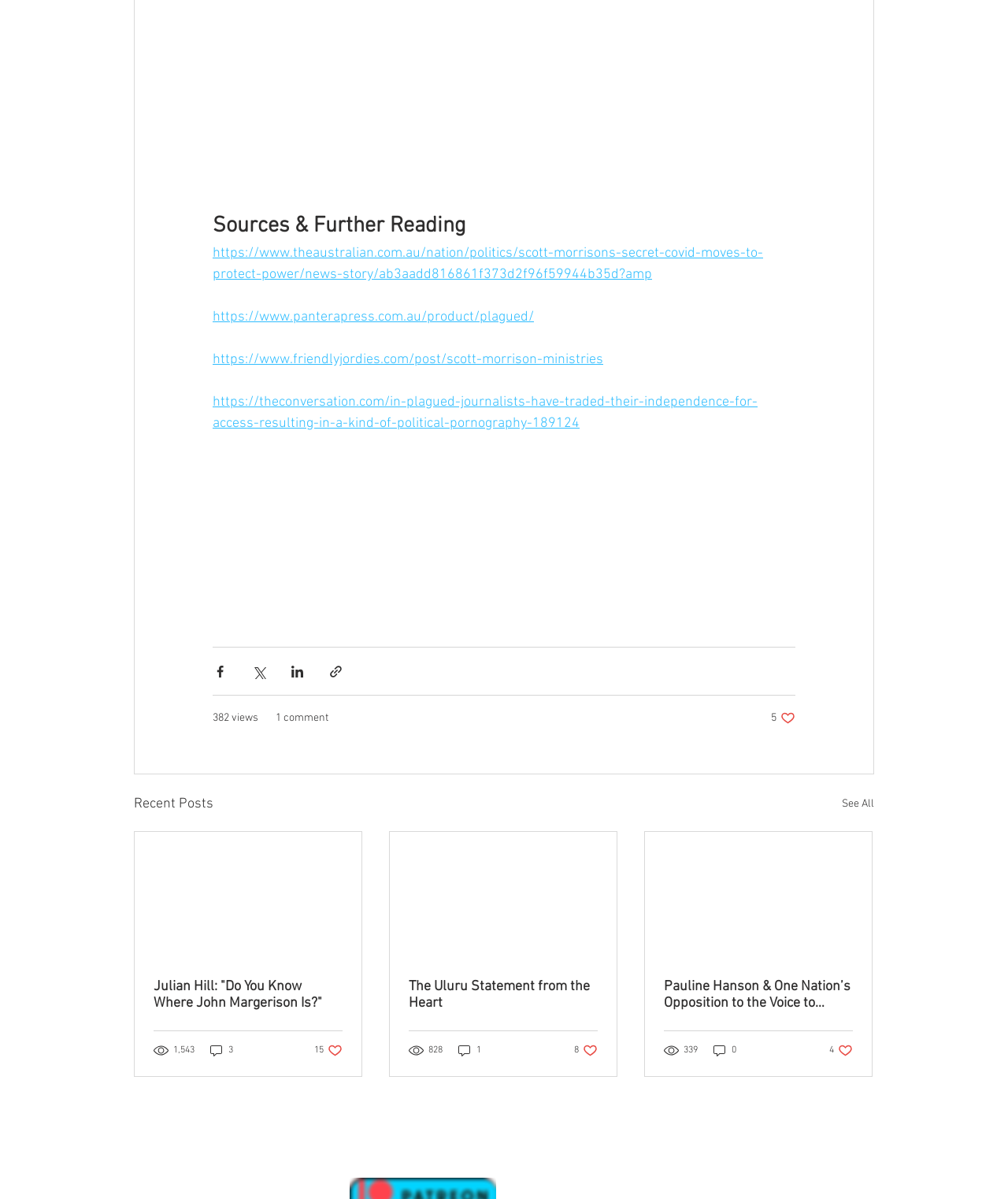How many comments does the first article have?
Provide a one-word or short-phrase answer based on the image.

1 comment